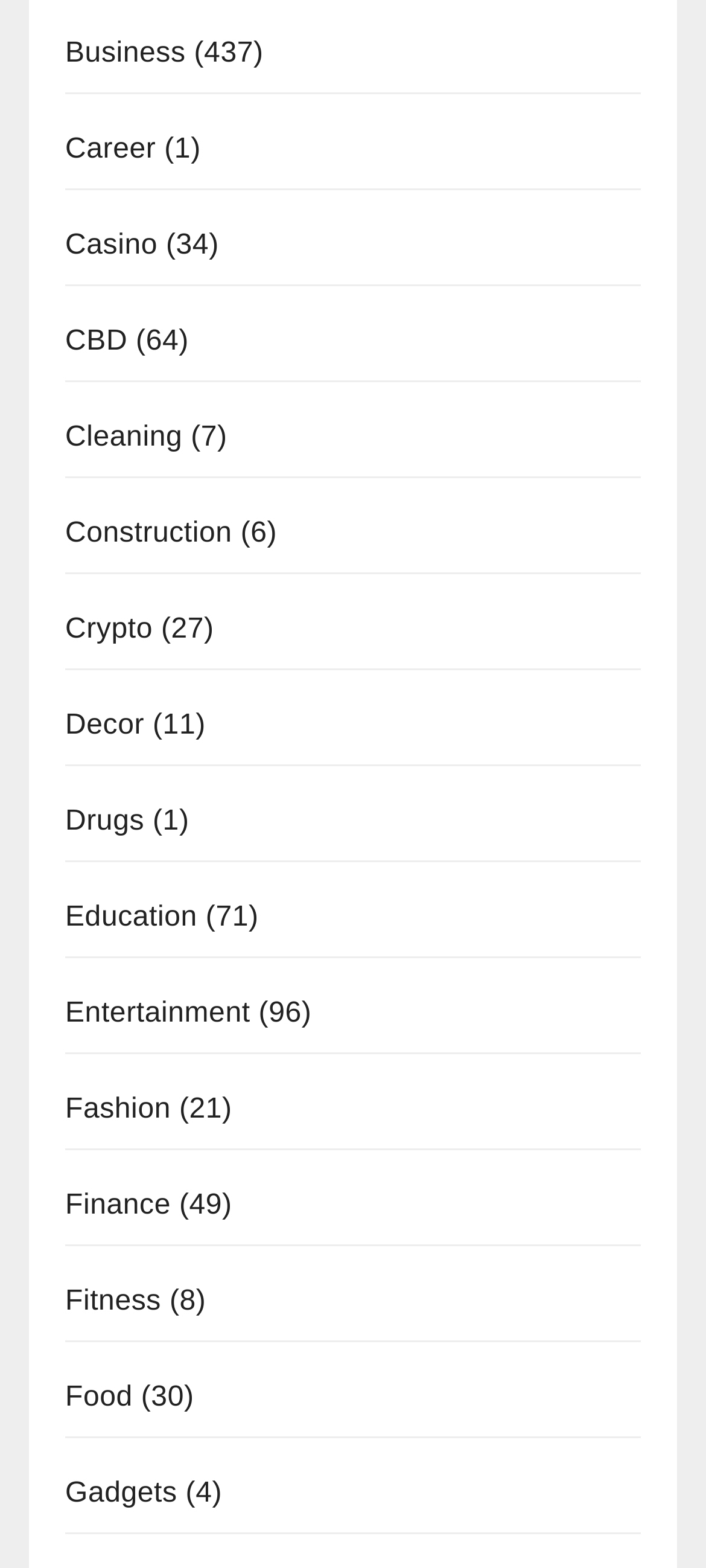Locate the bounding box coordinates of the element's region that should be clicked to carry out the following instruction: "View the Privacy policy". The coordinates need to be four float numbers between 0 and 1, i.e., [left, top, right, bottom].

None